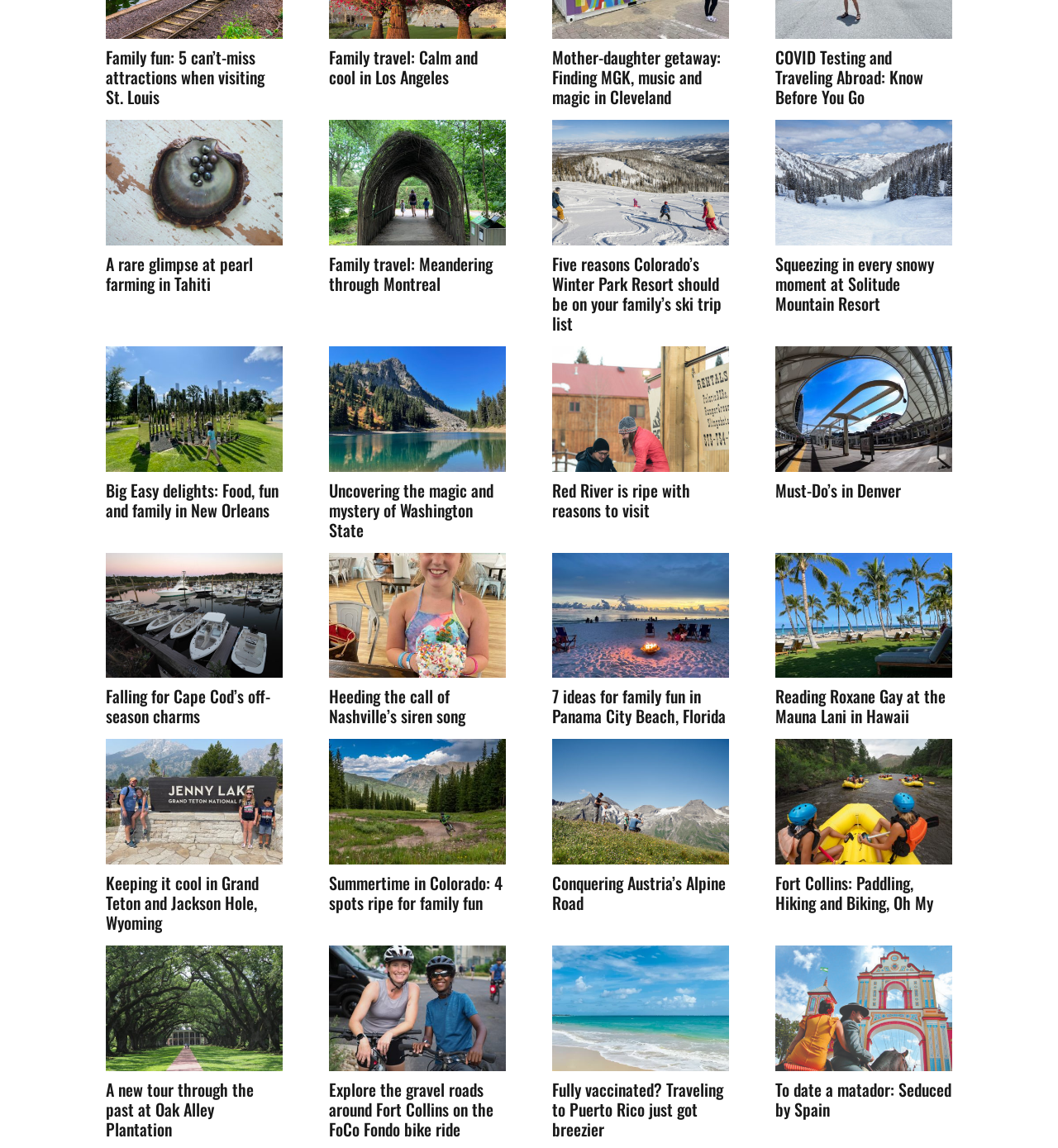Determine the bounding box coordinates of the area to click in order to meet this instruction: "Learn about COVID testing and traveling abroad".

[0.733, 0.041, 0.9, 0.093]